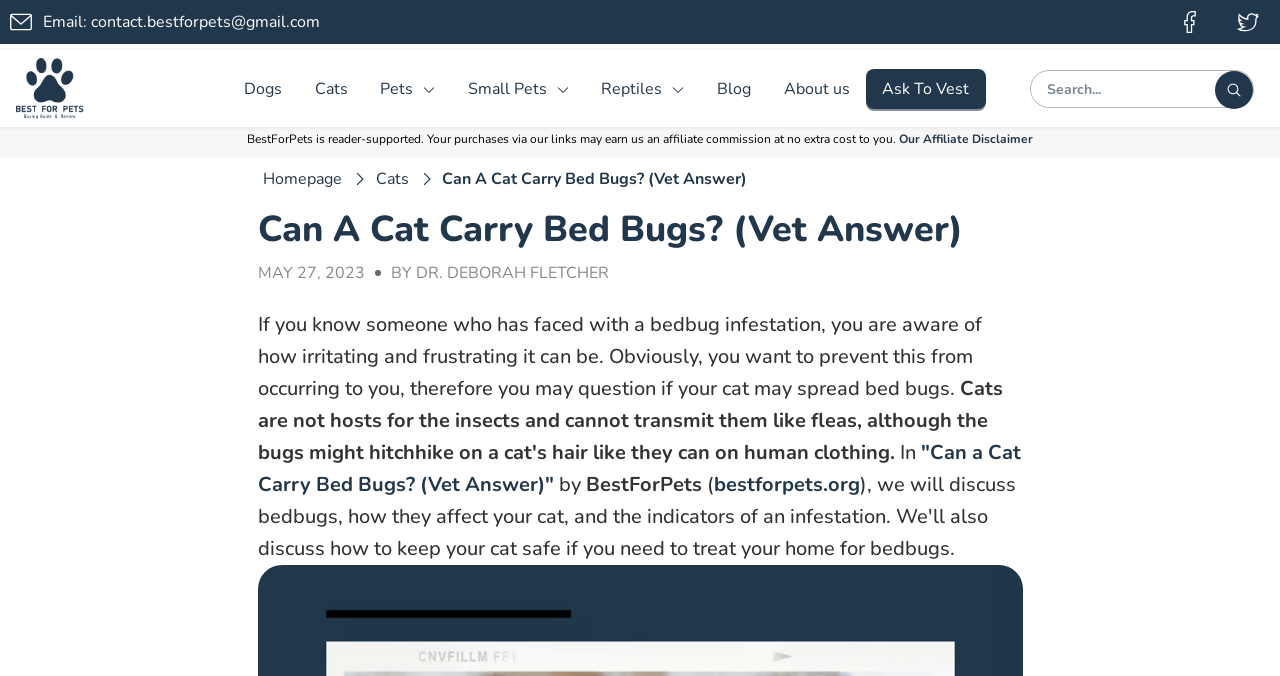Offer a comprehensive description of the webpage’s content and structure.

This webpage is about a veterinary question, "Can A Cat Carry Bed Bugs?" The title is prominently displayed at the top of the page, along with the date "MAY 27, 2023" and the author's name, "DR. DEBORAH FLETCHER". 

At the top left corner, there is a logo image and a navigation menu with links to different pet categories, such as "Dogs", "Cats", "Pets", and more. Some of these links have dropdown menus with additional options. 

On the top right side, there are three social media links, each represented by an image, and a search bar with a search button. 

Below the title, there is a paragraph of text that discusses the frustration of dealing with bedbugs and the concern about whether cats can spread them. 

The webpage also has a disclaimer notice at the bottom, stating that the website is reader-supported and may earn affiliate commissions from purchases made through their links. This notice is accompanied by a link to the affiliate disclaimer page.